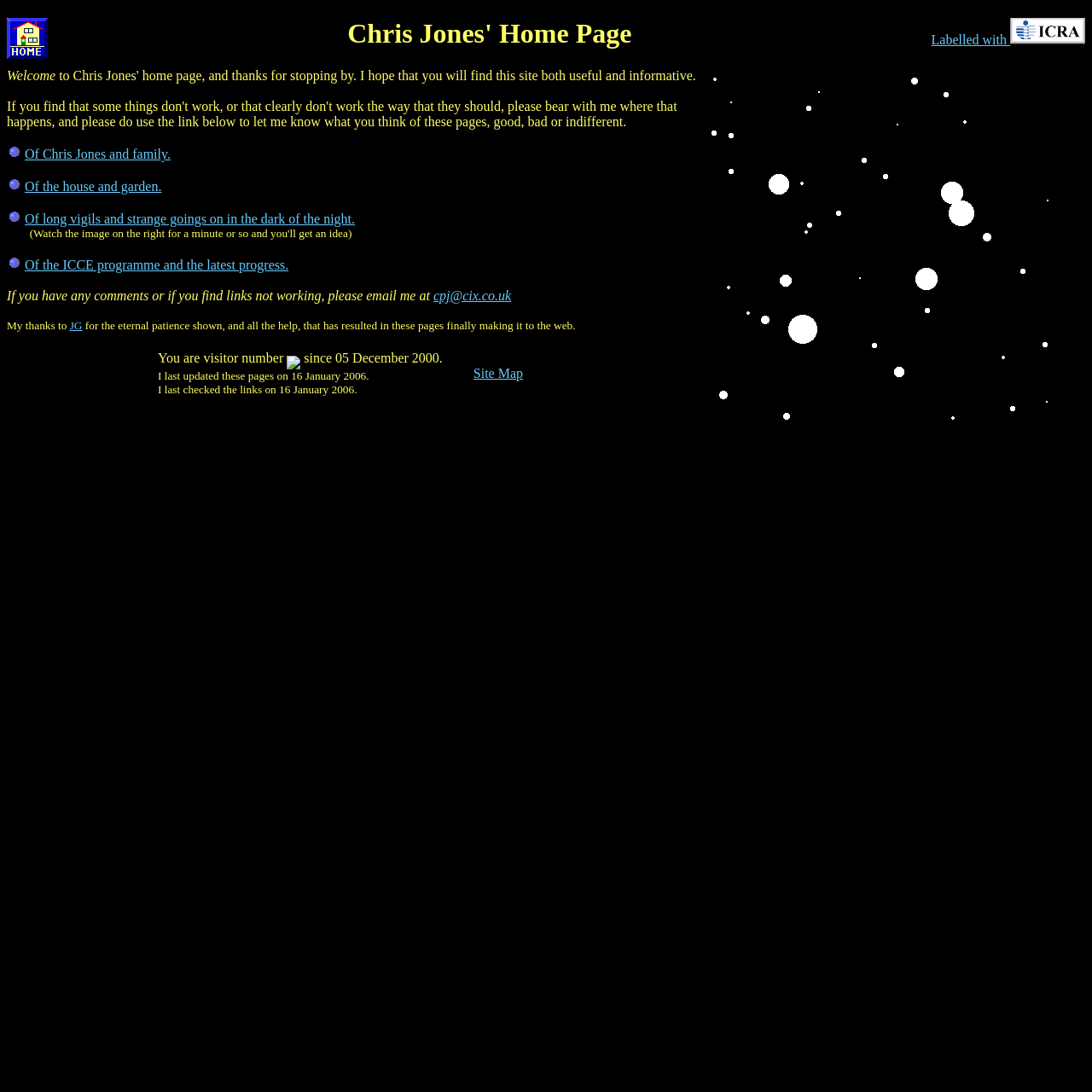What is the main topic of the webpage?
Refer to the screenshot and respond with a concise word or phrase.

Astronomy